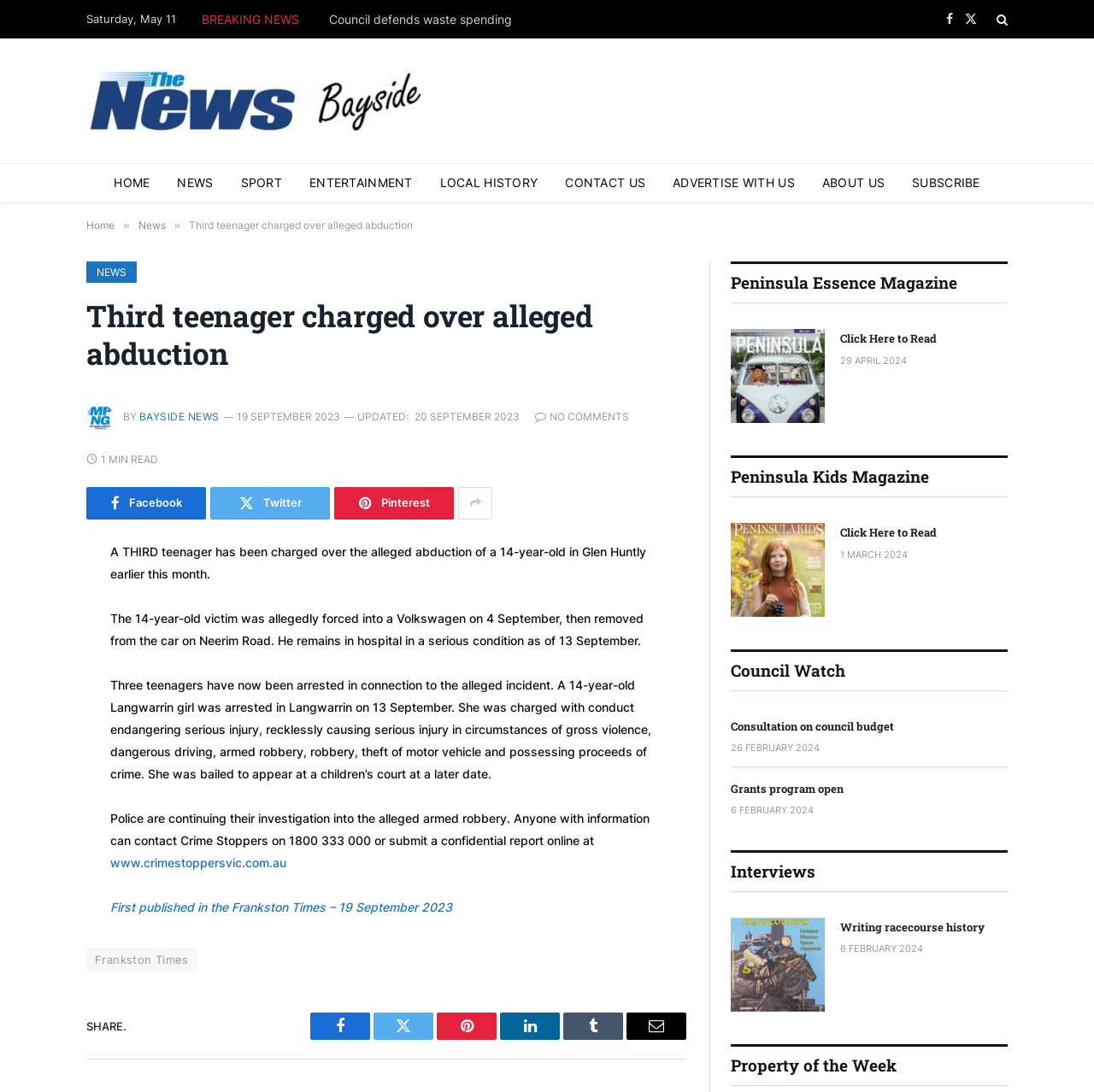Indicate the bounding box coordinates of the element that needs to be clicked to satisfy the following instruction: "Click on the 'NEWS' link". The coordinates should be four float numbers between 0 and 1, i.e., [left, top, right, bottom].

[0.15, 0.15, 0.207, 0.185]